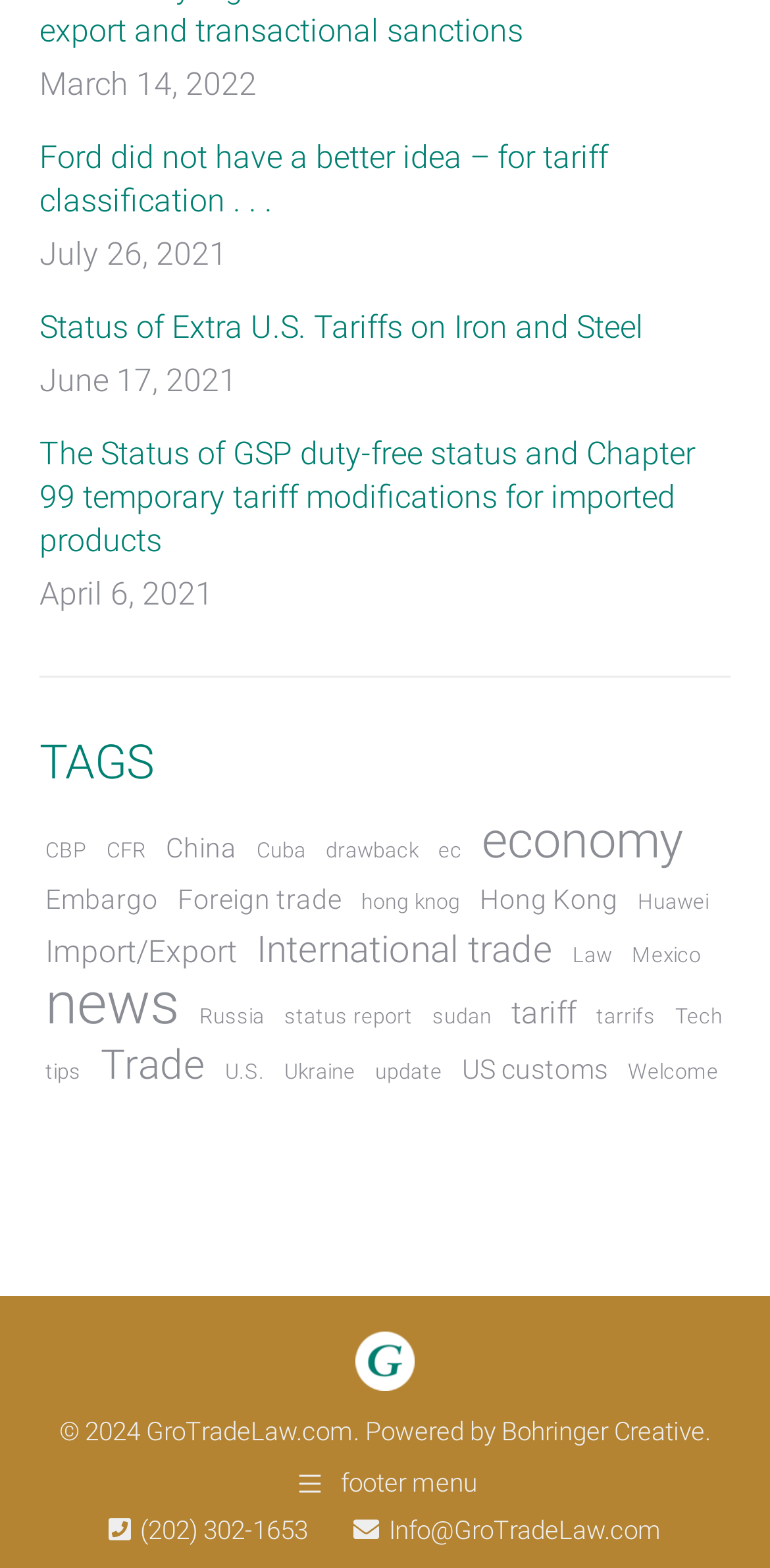Please determine the bounding box coordinates of the section I need to click to accomplish this instruction: "Click on the link to the news page".

[0.051, 0.626, 0.241, 0.654]